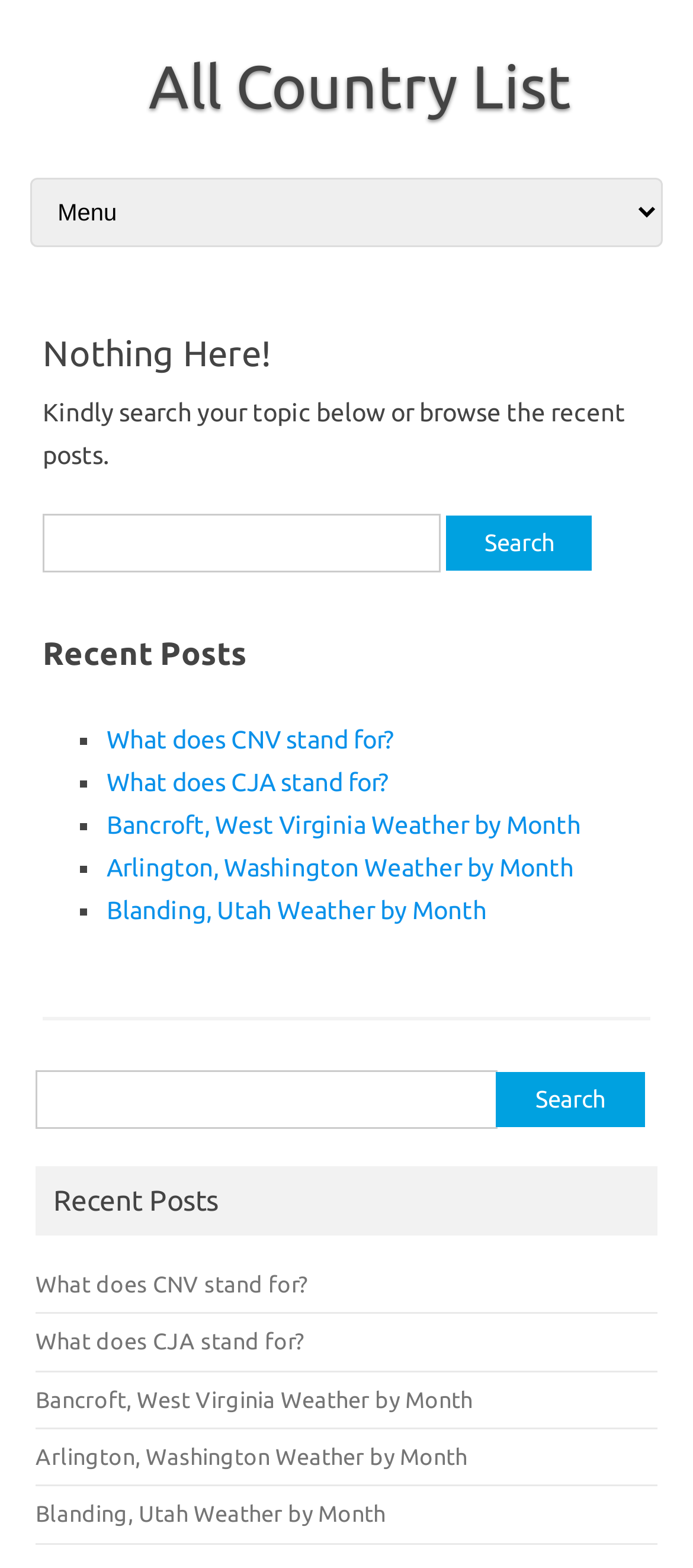Given the element description parent_node: Search for: value="Search", predict the bounding box coordinates for the UI element in the webpage screenshot. The format should be (top-left x, top-left y, bottom-right x, bottom-right y), and the values should be between 0 and 1.

[0.644, 0.328, 0.854, 0.363]